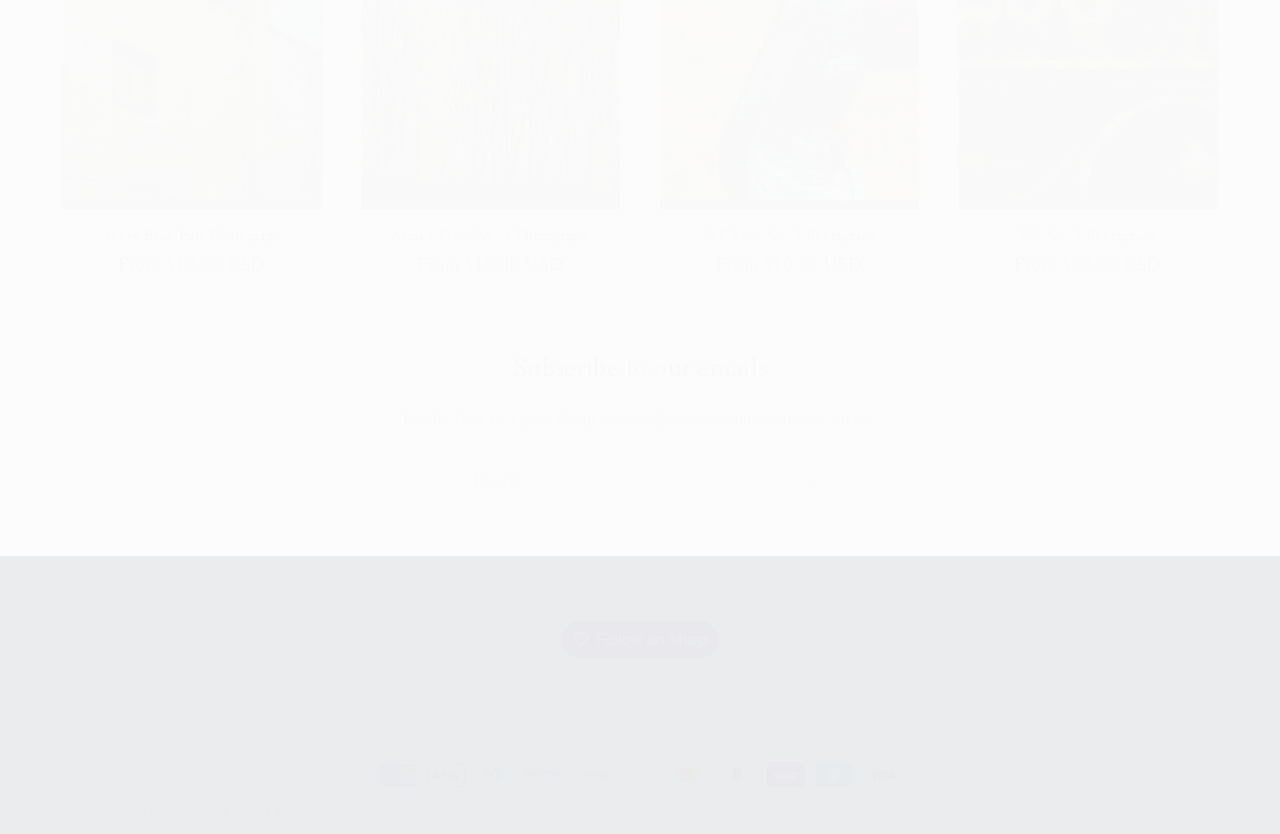What is the company name mentioned in the footer?
Look at the image and provide a short answer using one word or a phrase.

thegoldengallerync